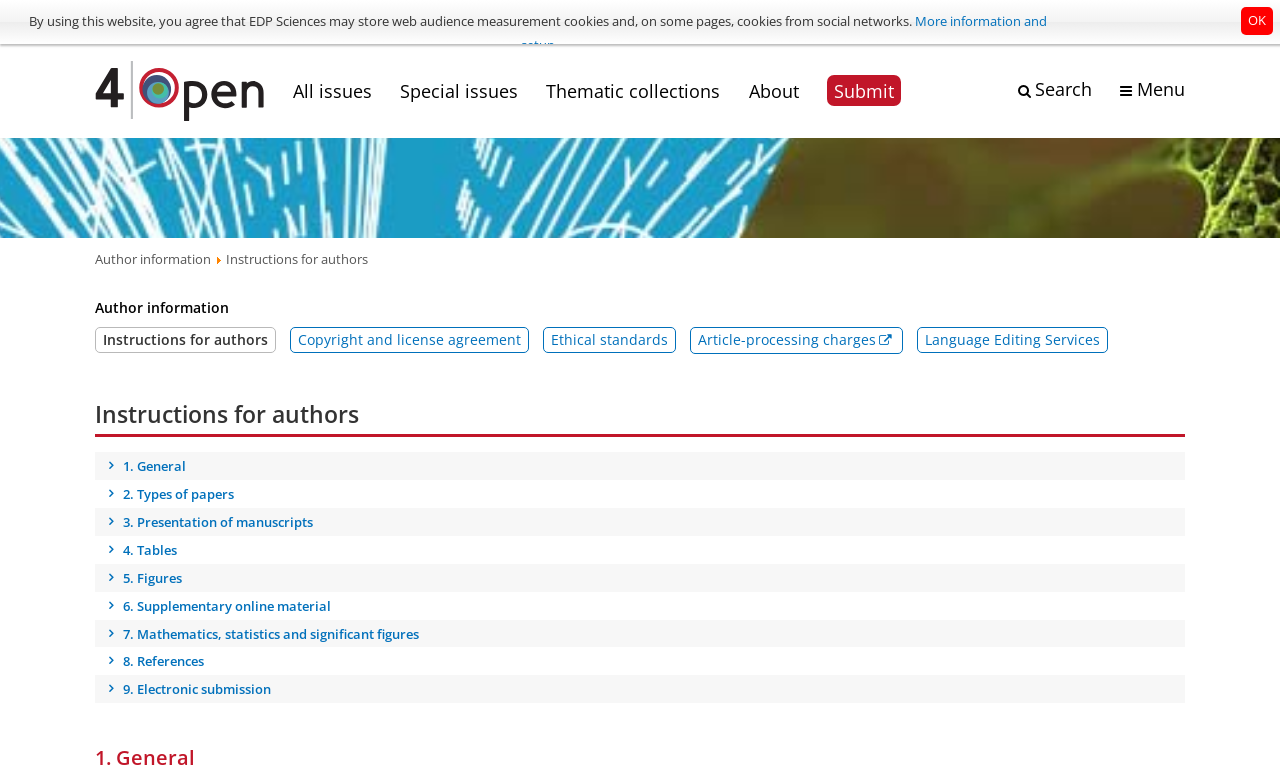By analyzing the image, answer the following question with a detailed response: What are the types of papers that can be submitted?

The webpage provides a list of links under the 'Instructions for authors' section, which includes '1. General', '2. Types of papers', and so on. This suggests that the website accepts various types of papers for submission.